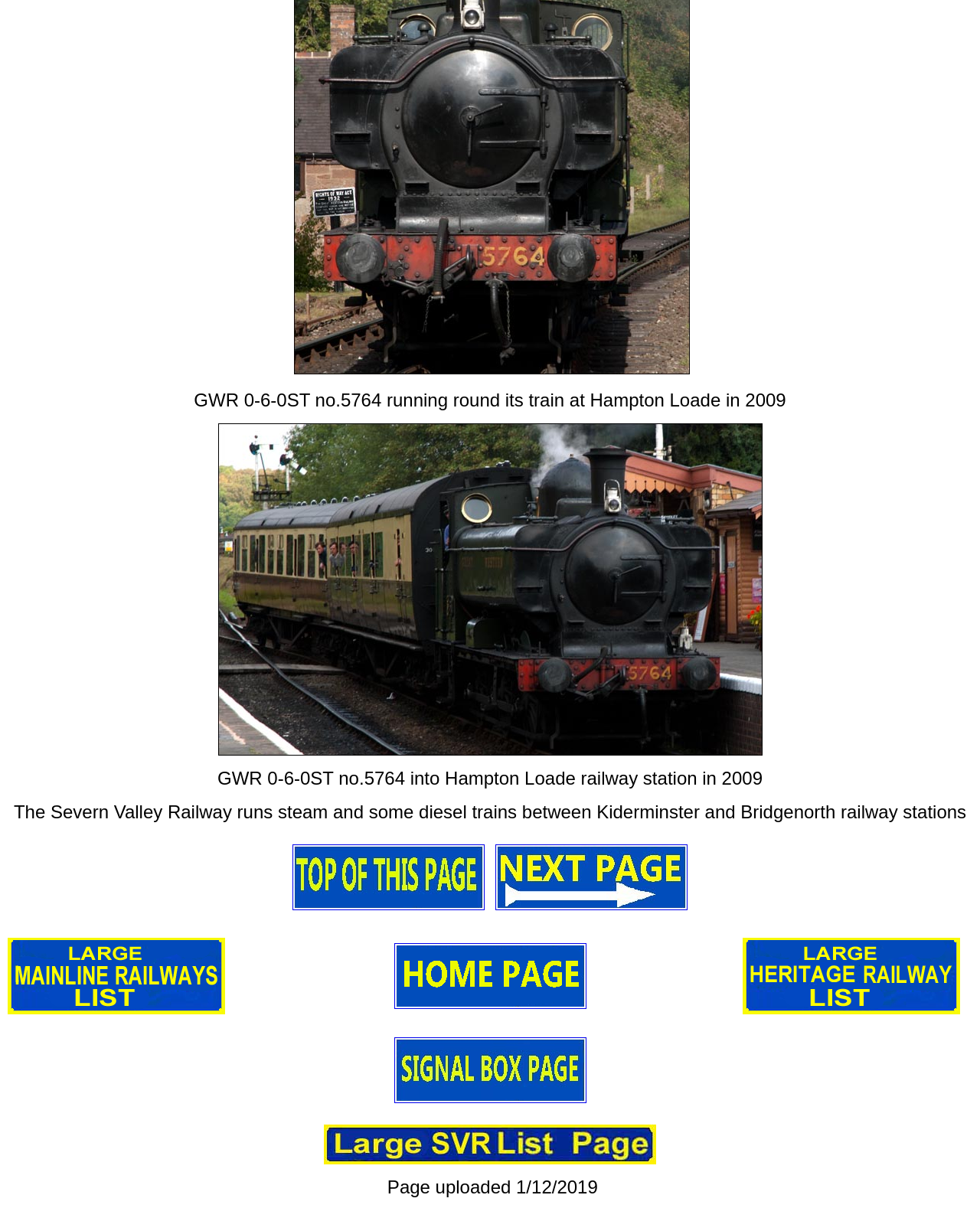Given the description of the UI element: "alt="Next page" title="Next page"", predict the bounding box coordinates in the form of [left, top, right, bottom], with each value being a float between 0 and 1.

[0.505, 0.74, 0.701, 0.757]